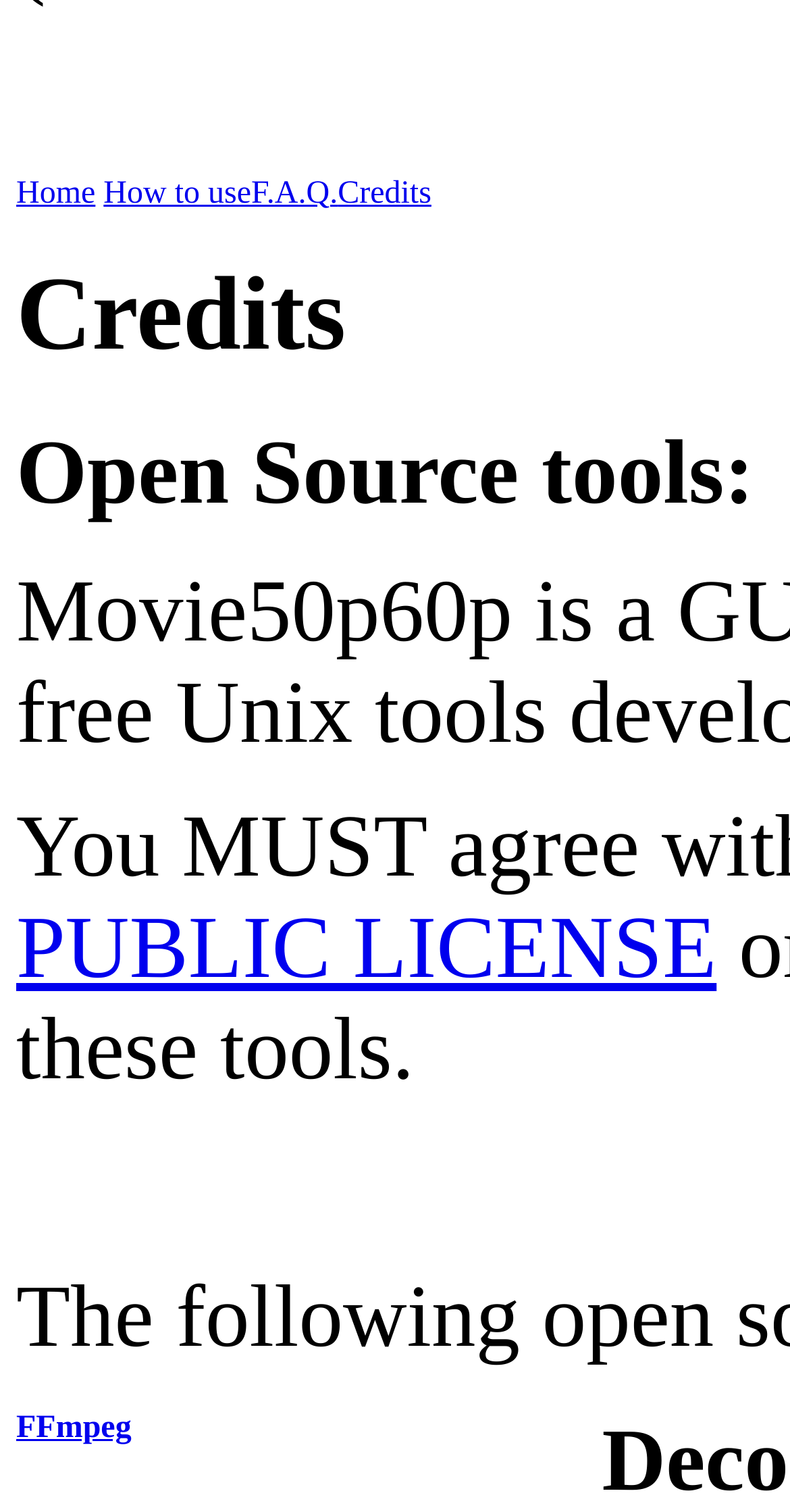How many links are on the top?
Please provide a single word or phrase based on the screenshot.

4